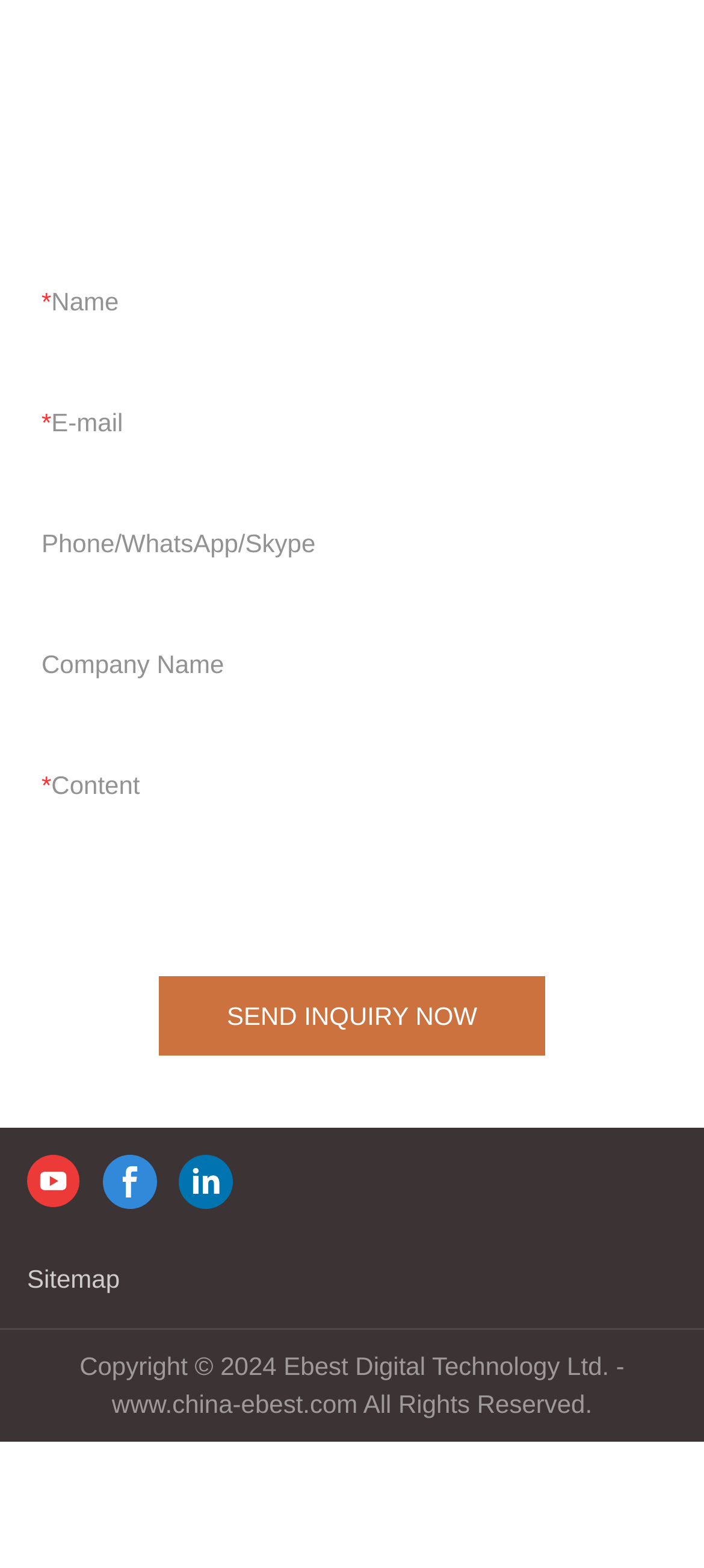Using the given element description, provide the bounding box coordinates (top-left x, top-left y, bottom-right x, bottom-right y) for the corresponding UI element in the screenshot: Sitemap

[0.038, 0.806, 0.17, 0.824]